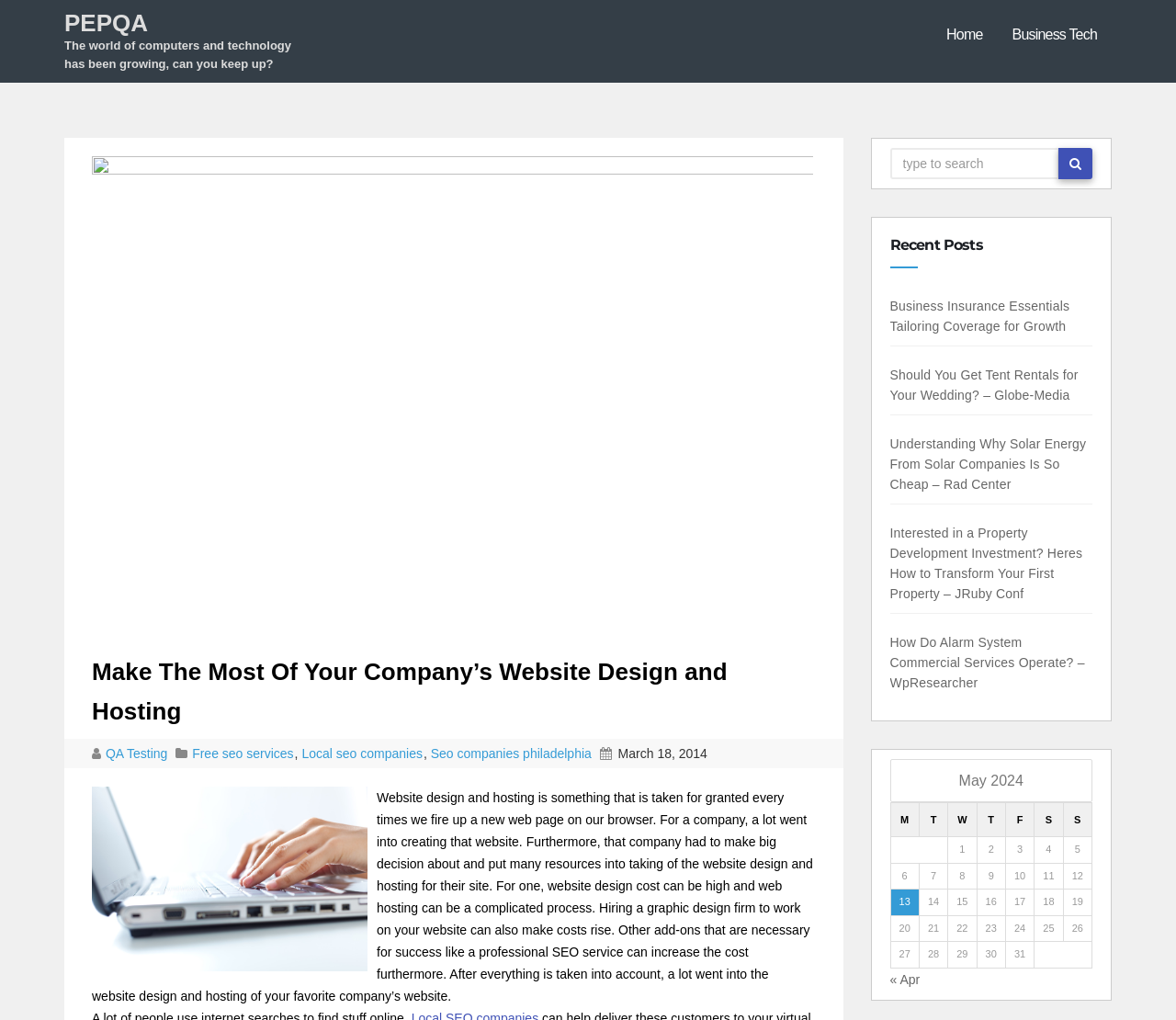Determine the webpage's heading and output its text content.

Make The Most Of Your Company’s Website Design and Hosting